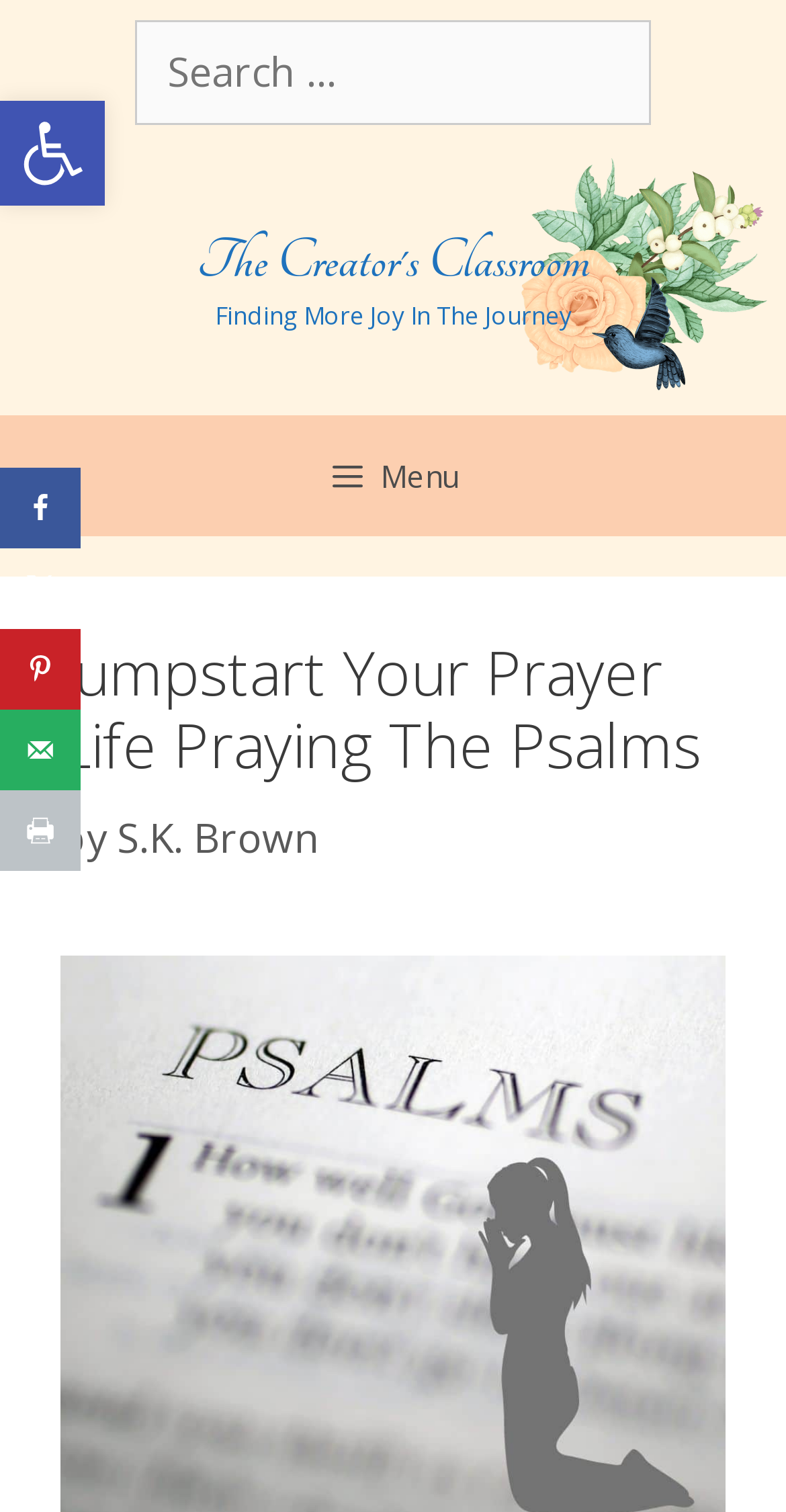Locate the UI element described as follows: "Open toolbar Accessibility Tools". Return the bounding box coordinates as four float numbers between 0 and 1 in the order [left, top, right, bottom].

[0.0, 0.067, 0.133, 0.136]